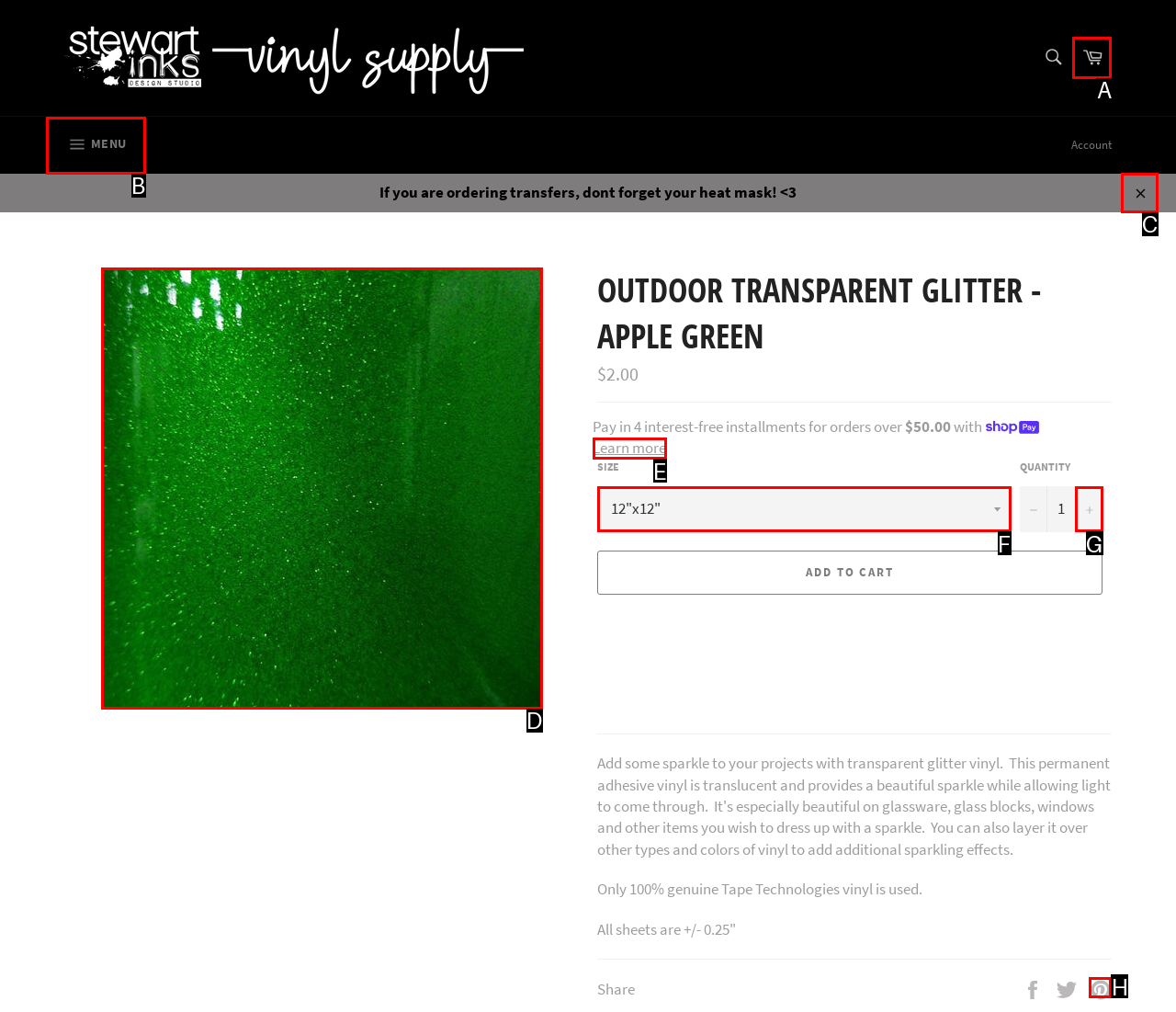Identify the HTML element that corresponds to the description: Menu Site navigation Provide the letter of the correct option directly.

B